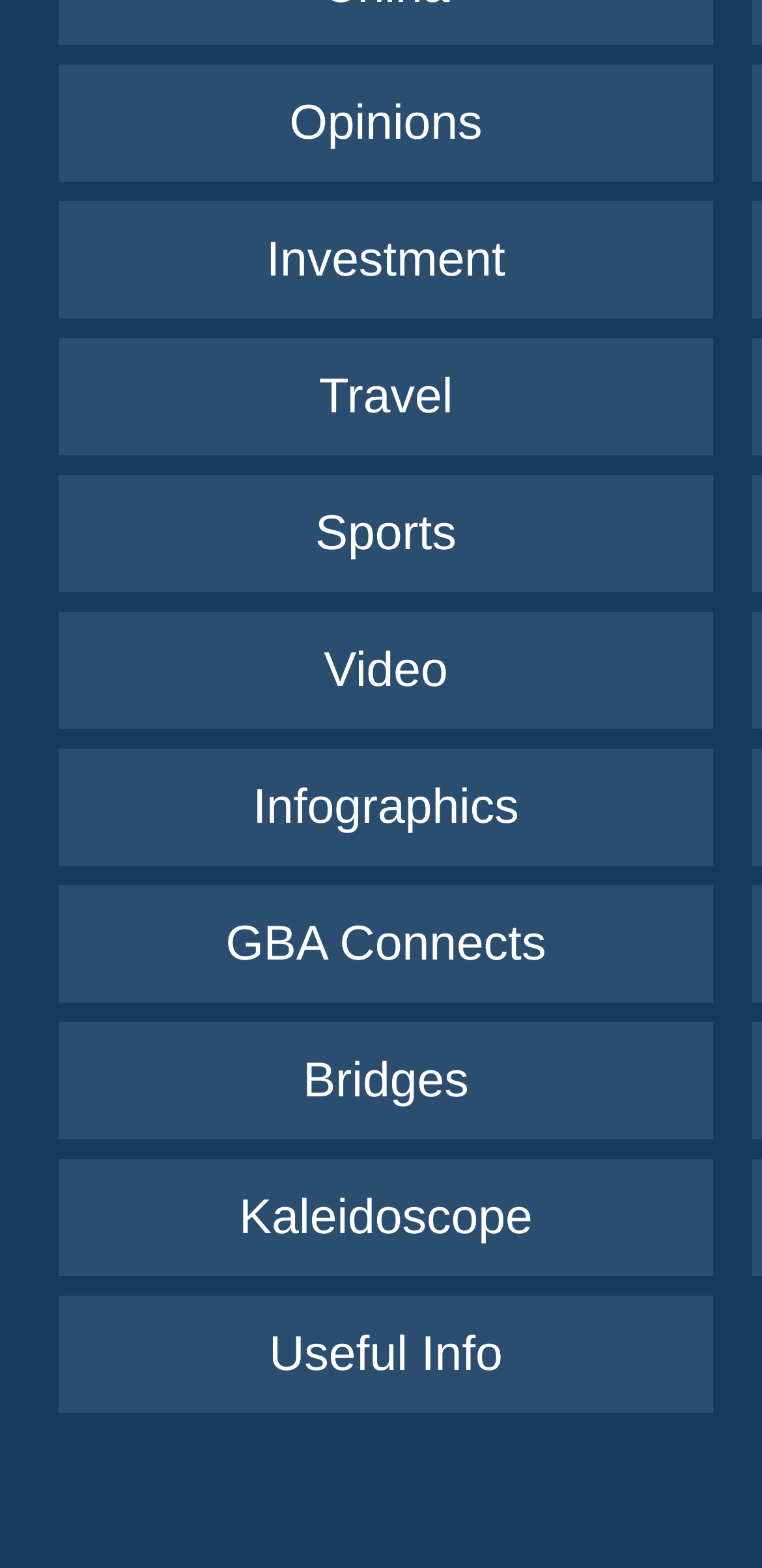How many links are there on this webpage?
Based on the screenshot, provide your answer in one word or phrase.

11